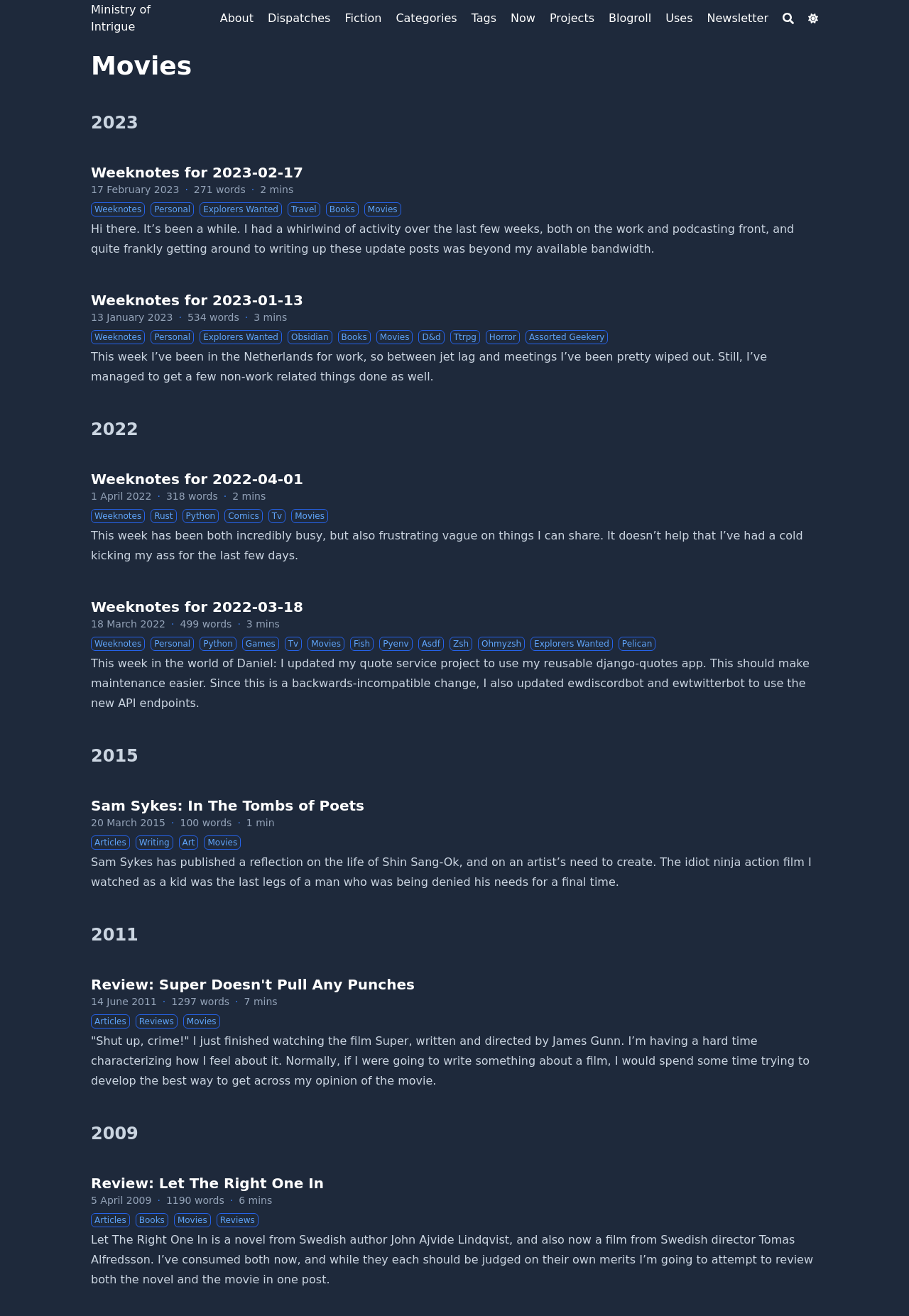Refer to the element description parent_node: About aria-label="Search" and identify the corresponding bounding box in the screenshot. Format the coordinates as (top-left x, top-left y, bottom-right x, bottom-right y) with values in the range of 0 to 1.

[0.861, 0.001, 0.873, 0.027]